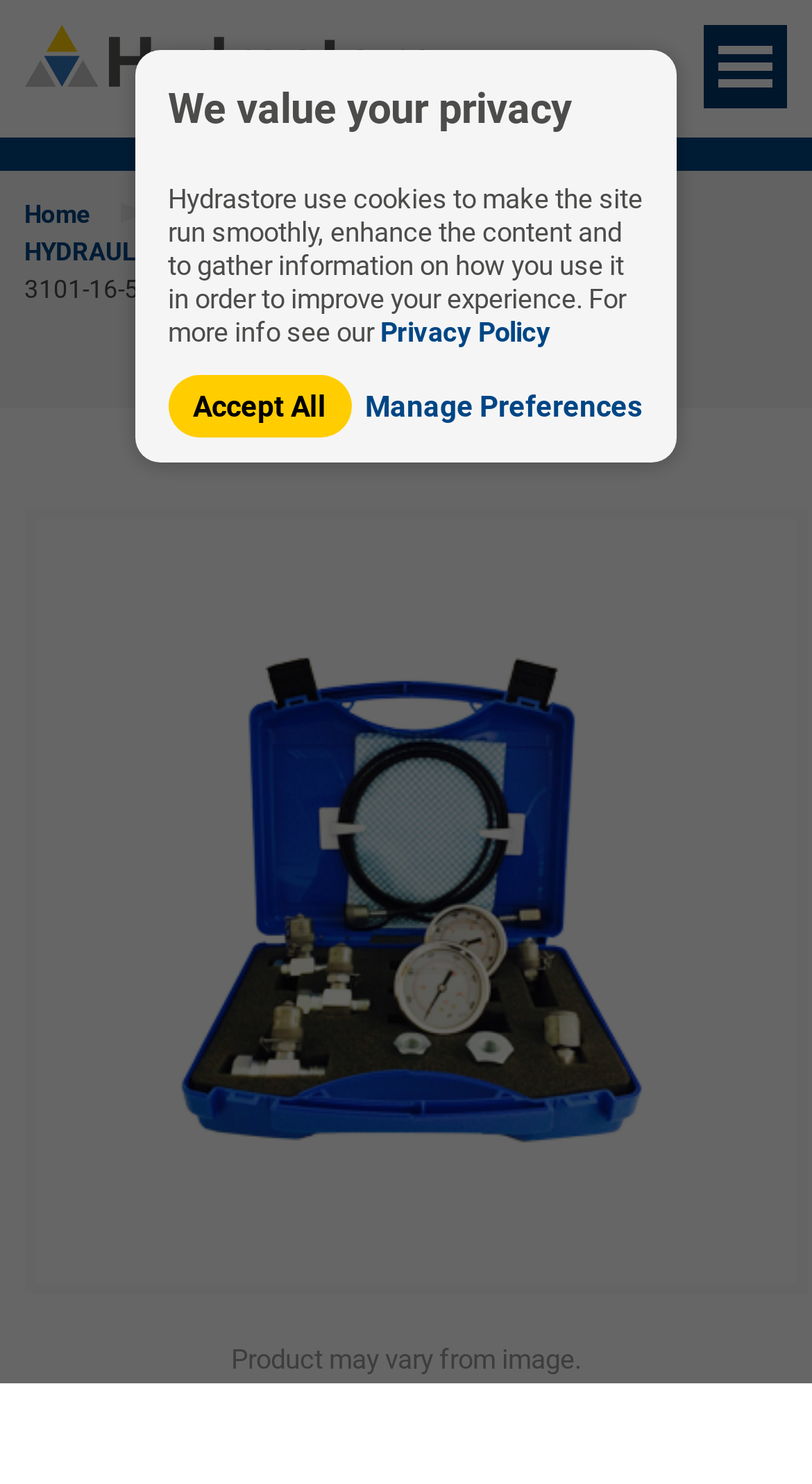Locate the bounding box coordinates of the element you need to click to accomplish the task described by this instruction: "view product details".

[0.03, 0.16, 0.663, 0.18]